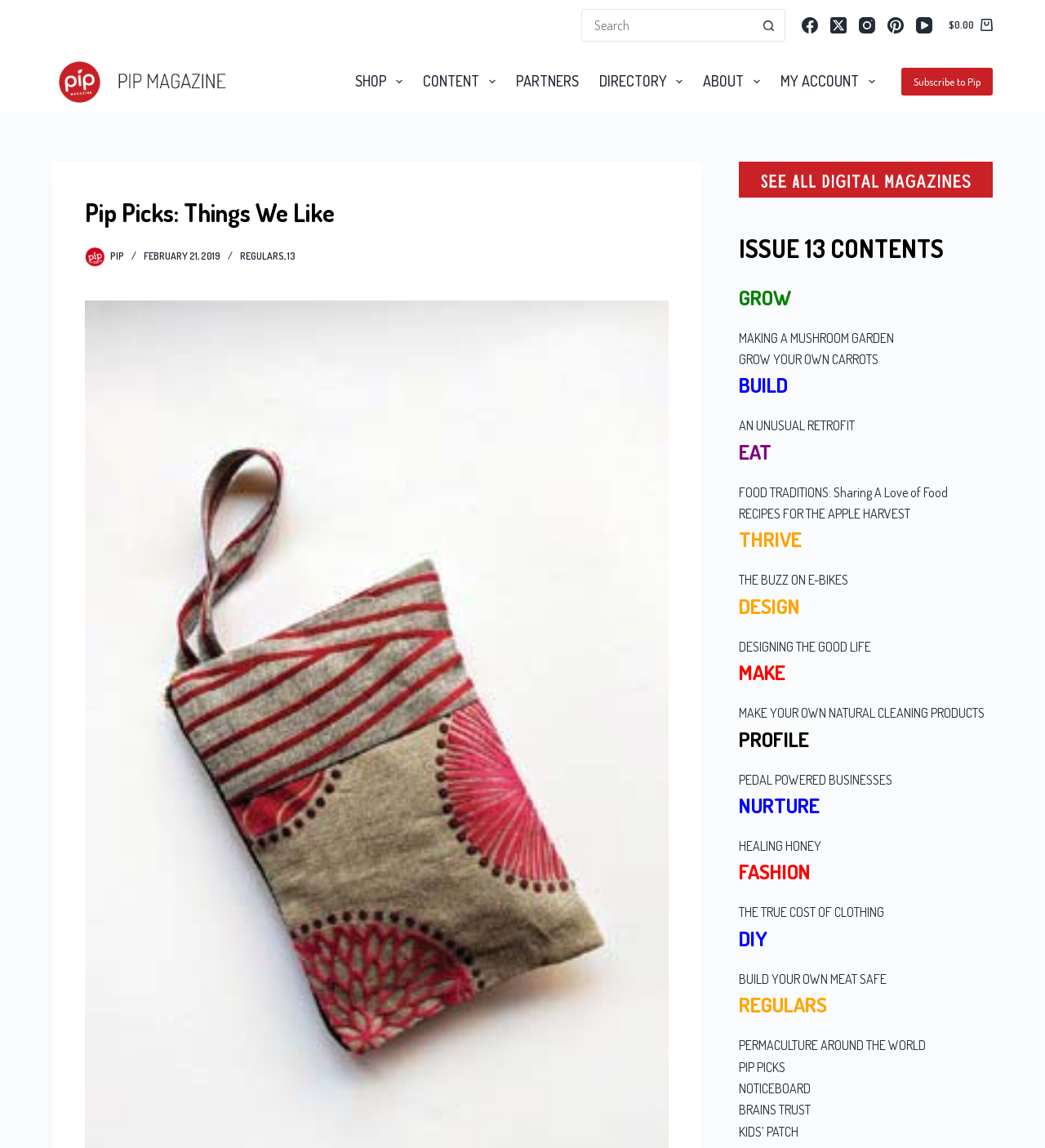Give a one-word or one-phrase response to the question:
What is the last section of the webpage?

KIDS’ PATCH